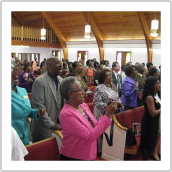Offer a detailed explanation of the image and its components.

The image captures a vibrant scene from a church gathering, likely during a special event, such as a service or celebration. In the foreground, a woman dressed in a pink blazer stands out among the congregation, holding a camera as she prepares to capture the moment. Surrounding her are a diverse group of attendees, all dressed in colorful outfits, showing a sense of community and engagement. The interior of the church features wooden beams and warm lighting, contributing to a welcoming atmosphere. This photograph conveys the energy and camaraderie of the congregation as they participate in a significant occasion, possibly reflecting a celebration of faith or a commemorative service, emphasizing the collective spirit and devotion of the community.